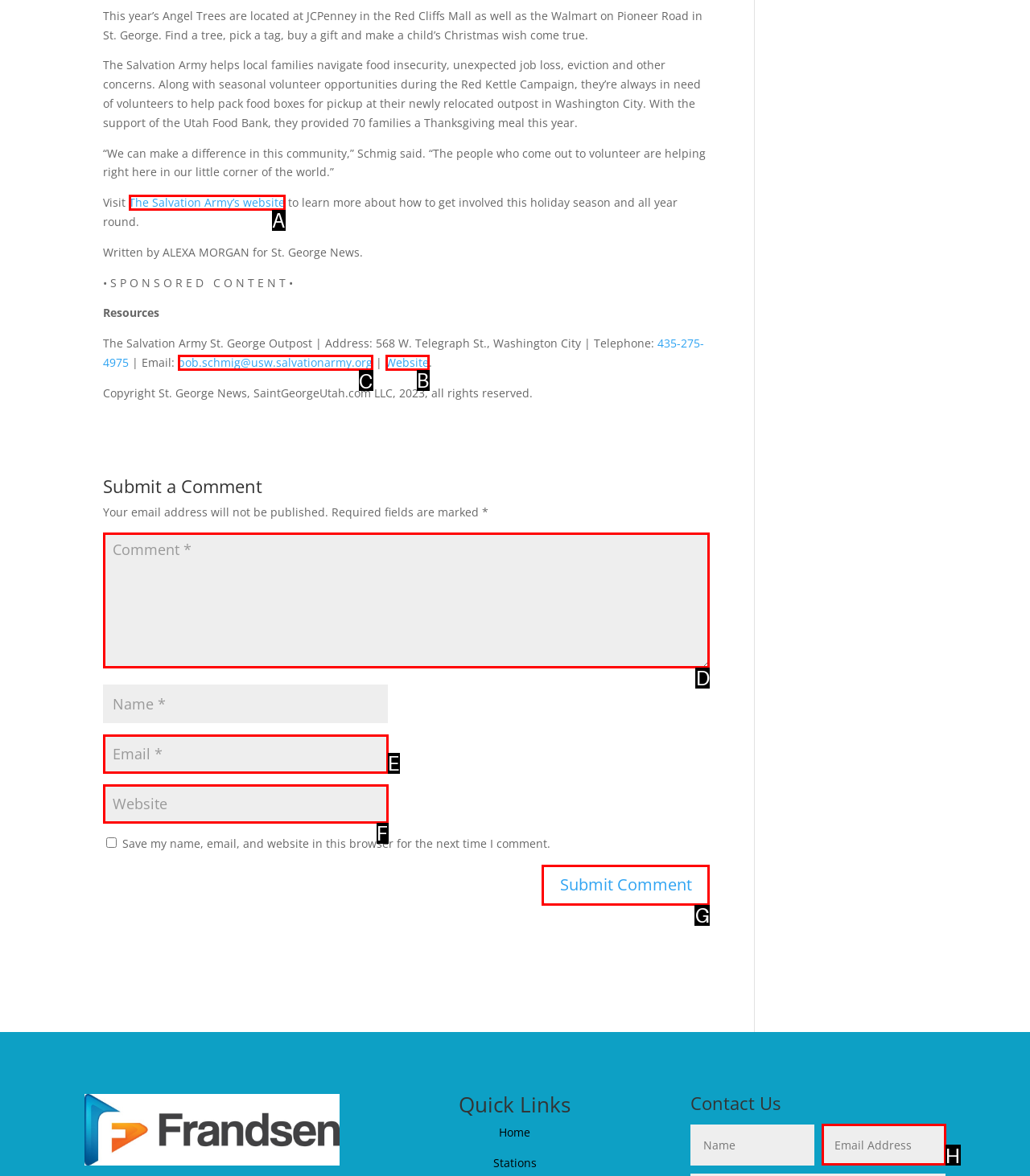Specify which HTML element I should click to complete this instruction: visit Disability Services page Answer with the letter of the relevant option.

None